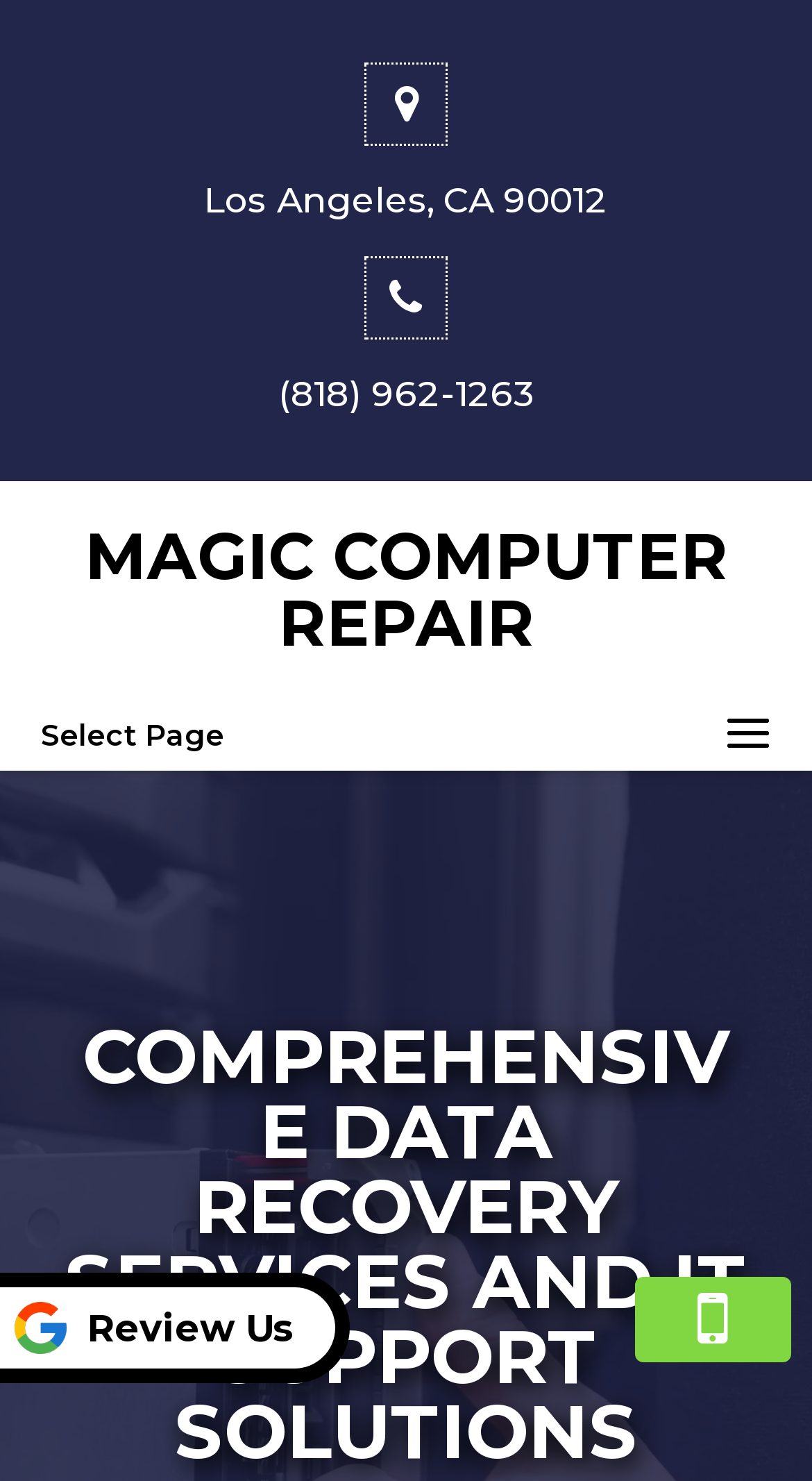From the given element description: "Magic Computer Repair", find the bounding box for the UI element. Provide the coordinates as four float numbers between 0 and 1, in the order [left, top, right, bottom].

[0.025, 0.353, 0.975, 0.443]